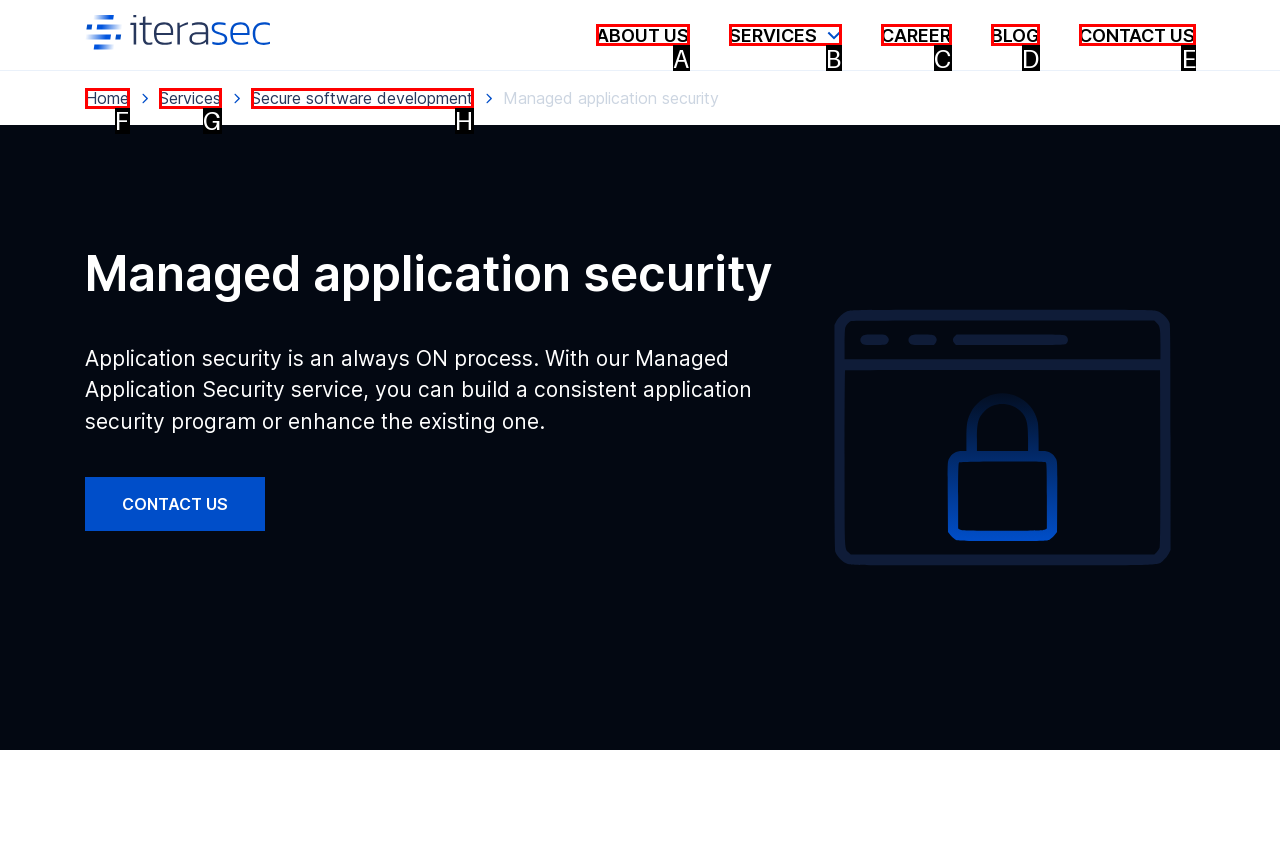Select the HTML element that should be clicked to accomplish the task: contact us Reply with the corresponding letter of the option.

E